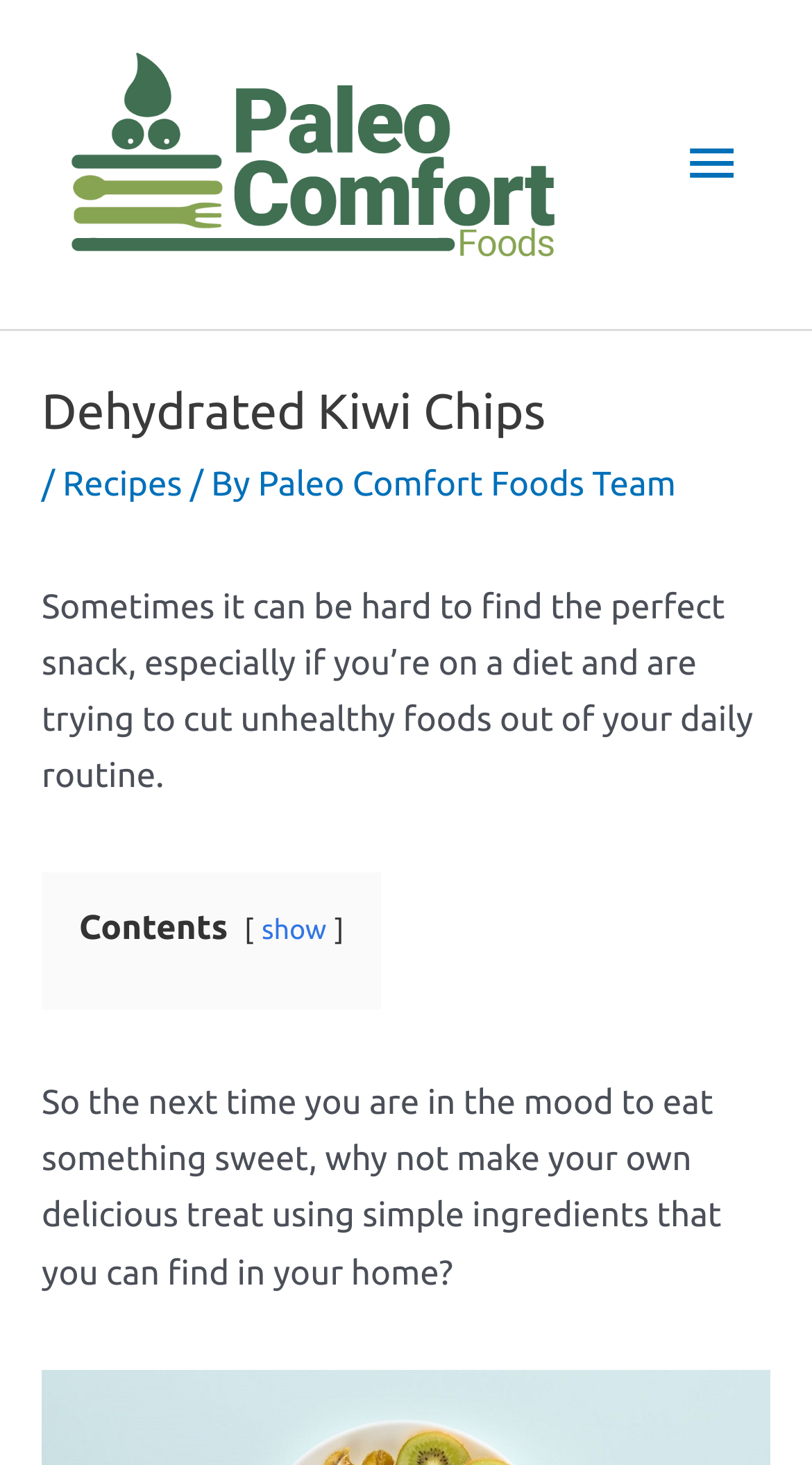Based on the visual content of the image, answer the question thoroughly: What is the tone of the introductory text?

The introductory text has an encouraging tone, as it suggests that readers can make their own delicious treats using simple ingredients, implying that it is possible and easy to do so.